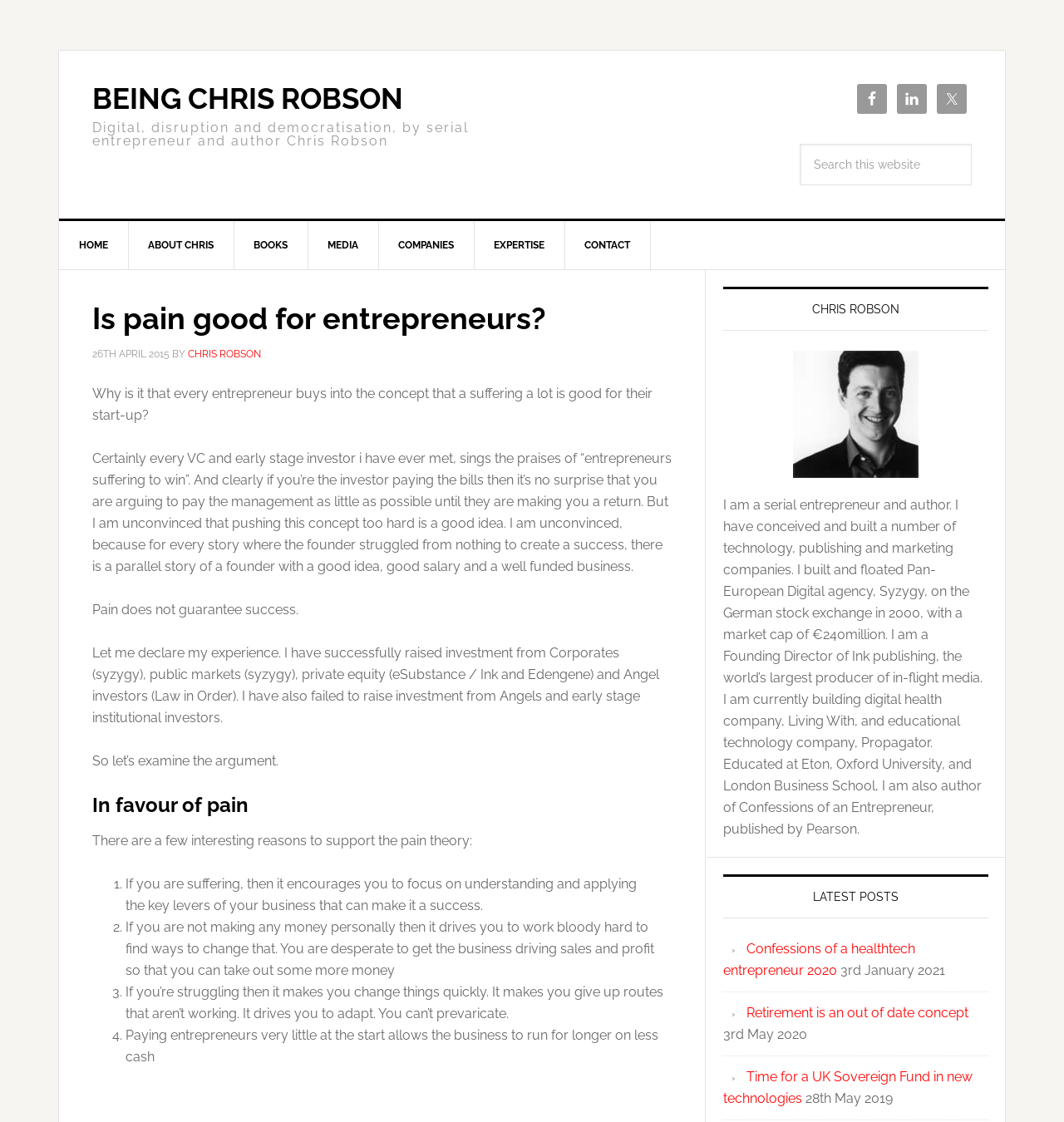From the webpage screenshot, identify the region described by Chris Robson. Provide the bounding box coordinates as (top-left x, top-left y, bottom-right x, bottom-right y), with each value being a floating point number between 0 and 1.

[0.177, 0.31, 0.245, 0.321]